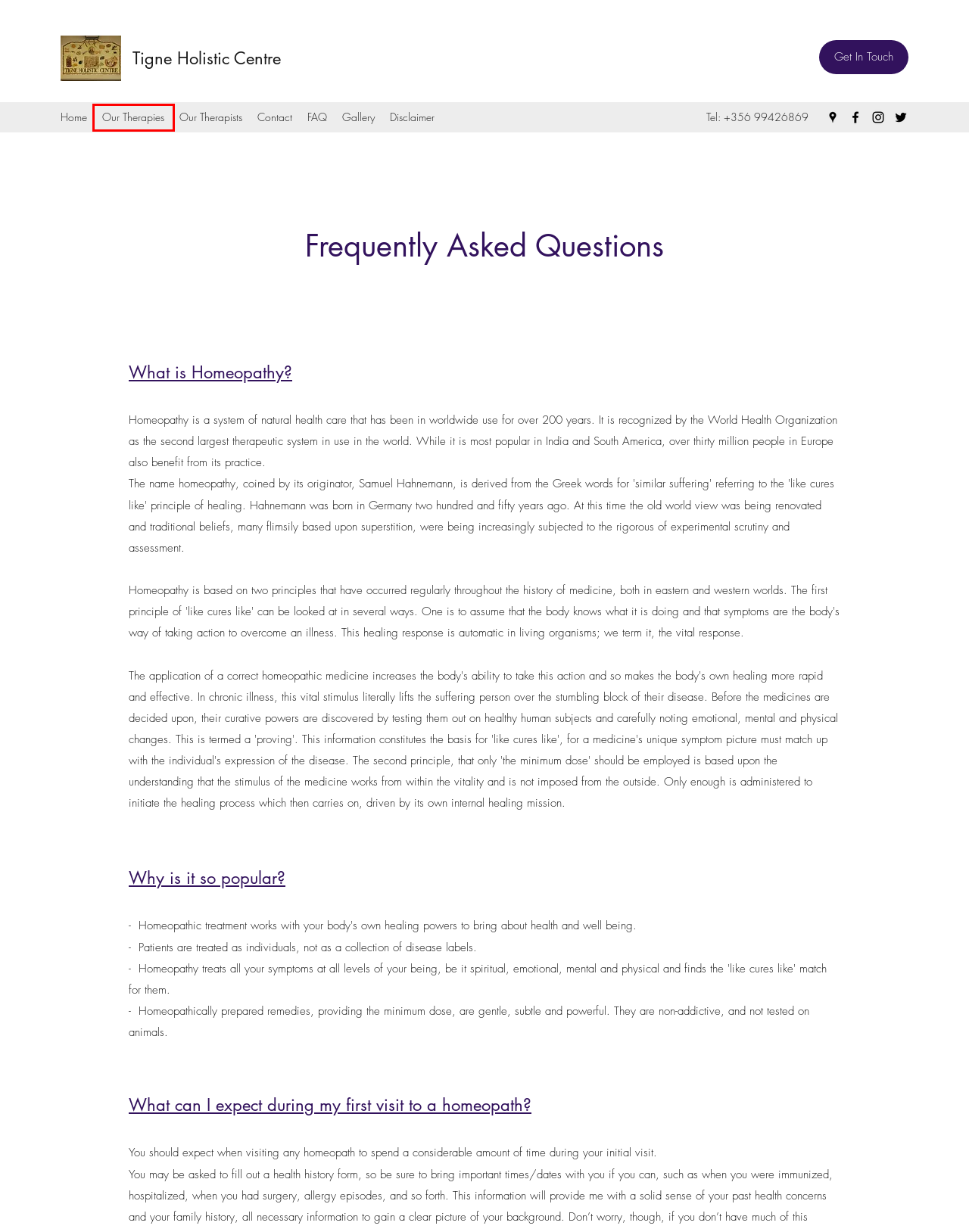Look at the screenshot of the webpage and find the element within the red bounding box. Choose the webpage description that best fits the new webpage that will appear after clicking the element. Here are the candidates:
A. Gallery | Tigne Holistic Centre
B. Contact | Tigne Holistic Centre
C. Our Therapists | Tigne Holistic Centre
D. Homeopathic Clinic | Tigne Holistic Centre | Tas-Sliema
E. Our Therapies | Tigne Holistic Centre
F. Remedy Facts | Tigne Holistic Centre
G. Disclaimer | Tigne Holistic Centre
H. Homeopathy FAQ’s | Tigne Holistic Centre

E